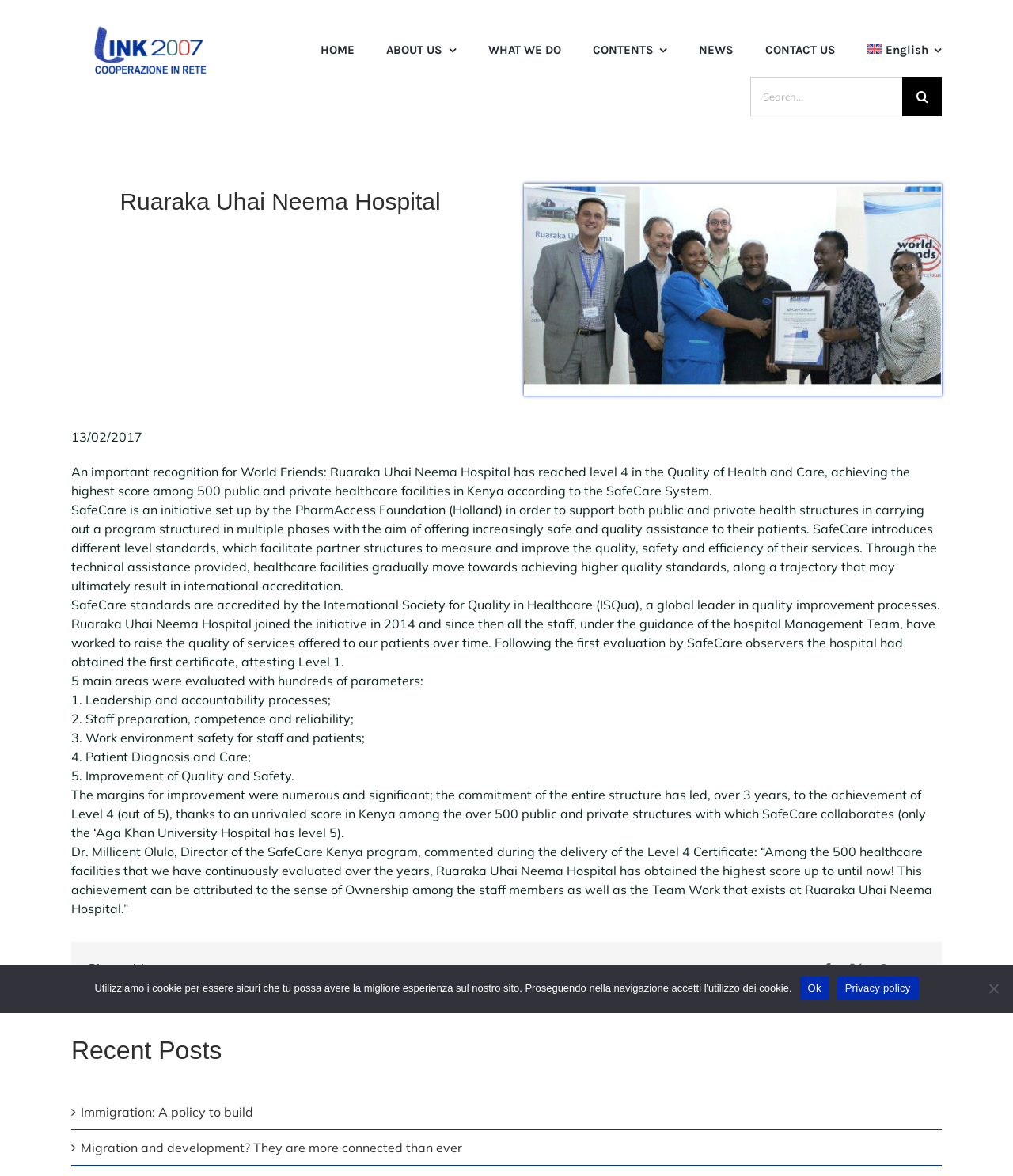Find and specify the bounding box coordinates that correspond to the clickable region for the instruction: "Share this post on Facebook".

[0.803, 0.816, 0.831, 0.833]